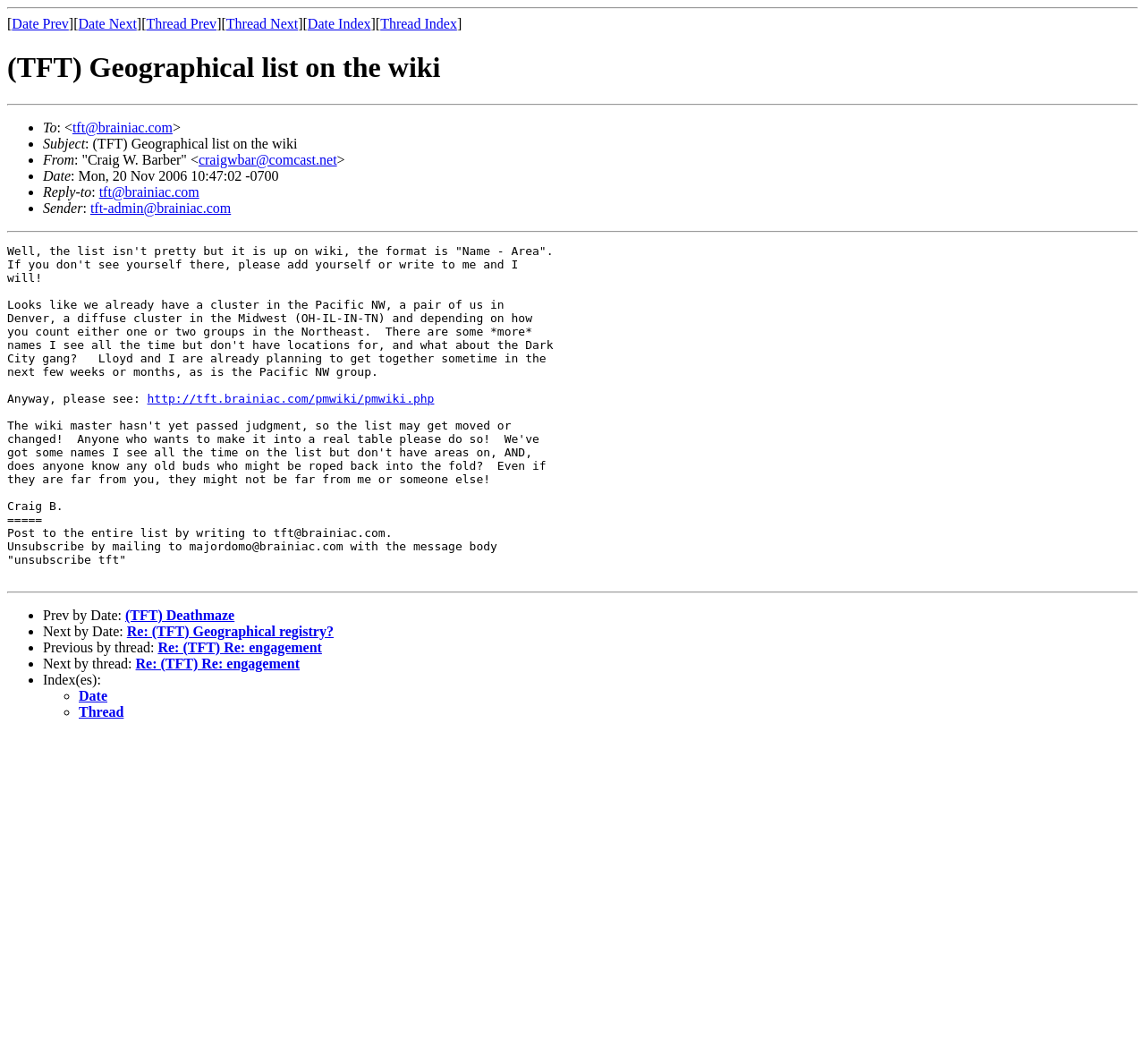Please provide the bounding box coordinates in the format (top-left x, top-left y, bottom-right x, bottom-right y). Remember, all values are floating point numbers between 0 and 1. What is the bounding box coordinate of the region described as: Date

[0.069, 0.647, 0.094, 0.661]